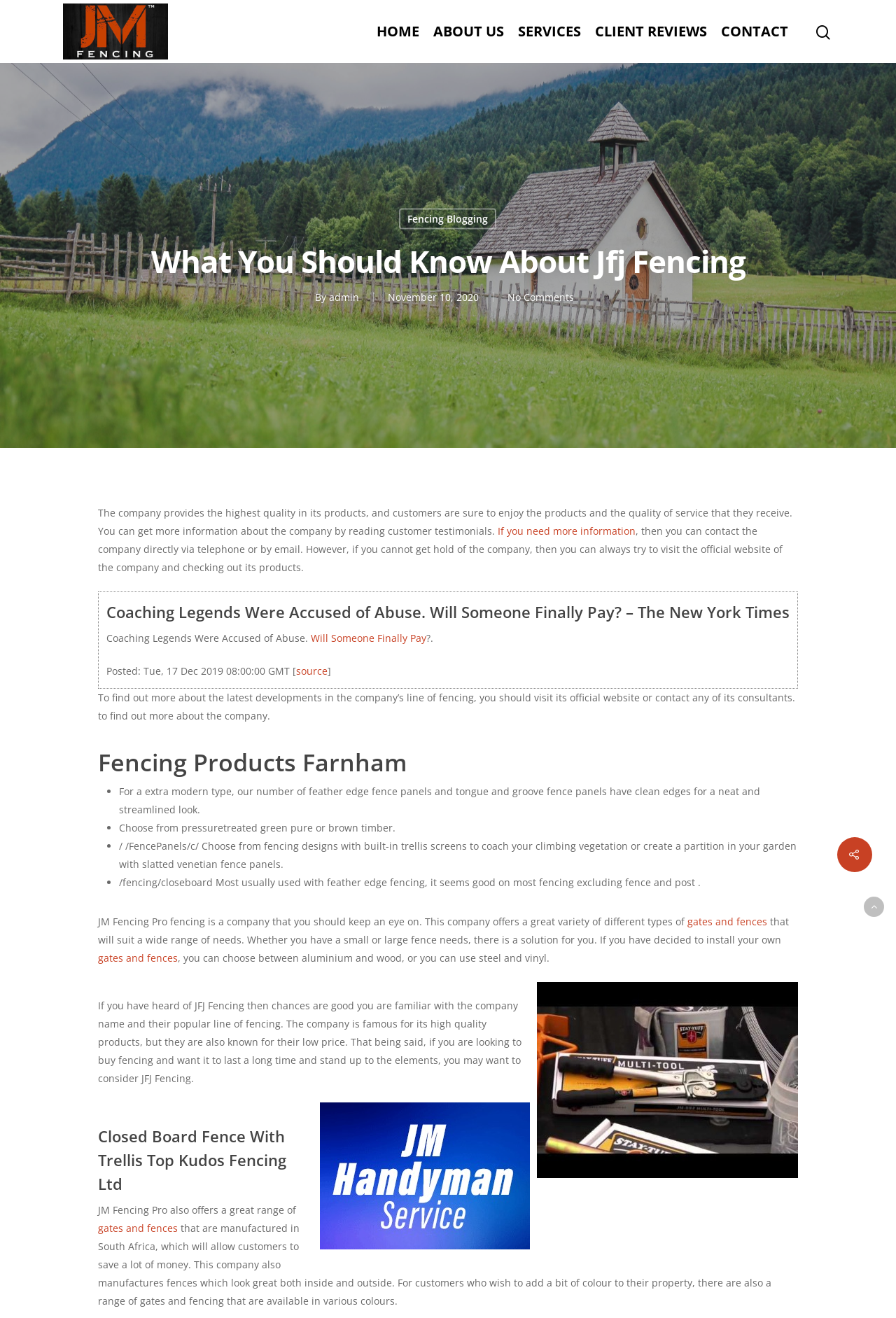Please determine the bounding box coordinates for the UI element described here. Use the format (top-left x, top-left y, bottom-right x, bottom-right y) with values bounded between 0 and 1: About us

[0.484, 0.019, 0.562, 0.029]